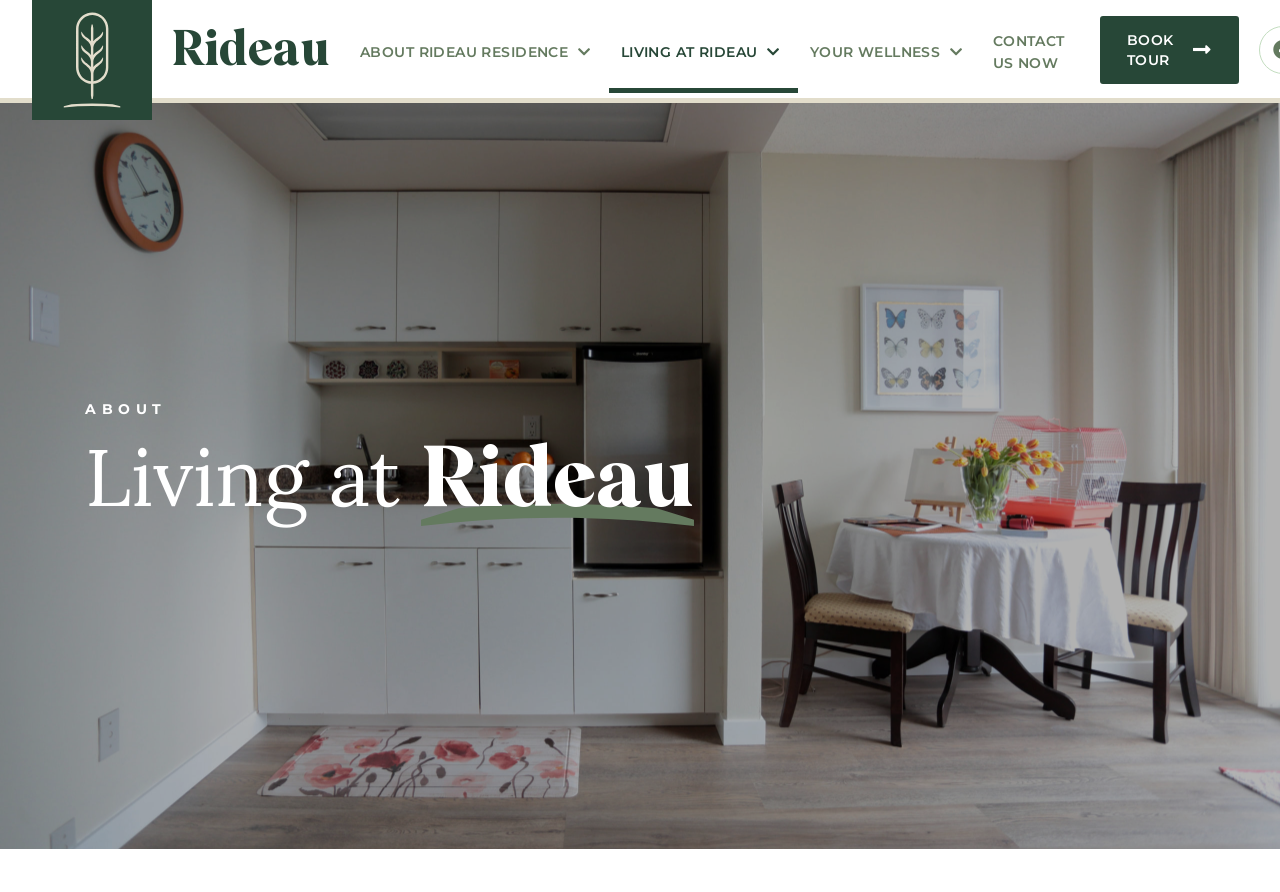Utilize the details in the image to thoroughly answer the following question: What is the logo of Rideau Residence?

I found an image element with no OCR text, which is likely the logo of Rideau Residence, located at the top-left corner of the webpage.